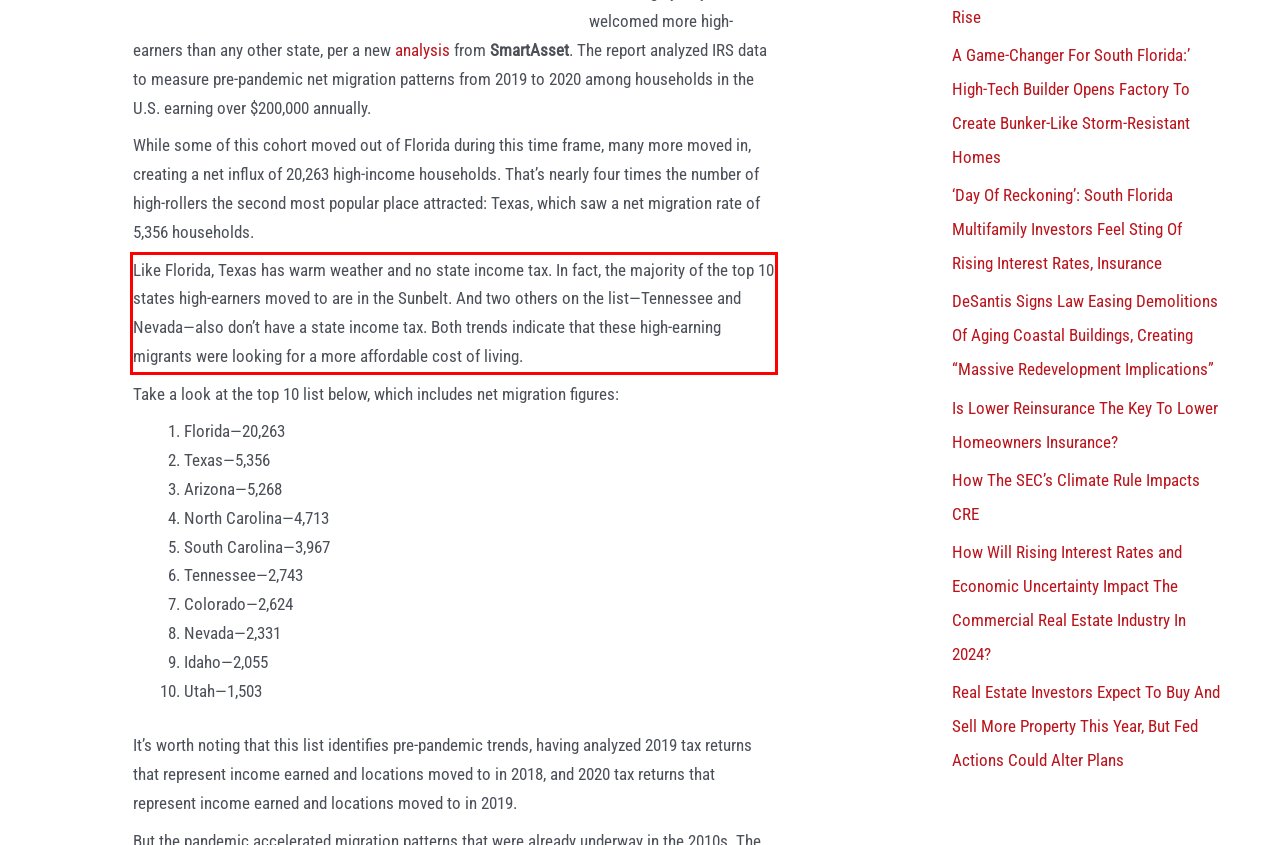You are looking at a screenshot of a webpage with a red rectangle bounding box. Use OCR to identify and extract the text content found inside this red bounding box.

Like Florida, Texas has warm weather and no state income tax. In fact, the majority of the top 10 states high-earners moved to are in the Sunbelt. And two others on the list—Tennessee and Nevada—also don’t have a state income tax. Both trends indicate that these high-earning migrants were looking for a more affordable cost of living.